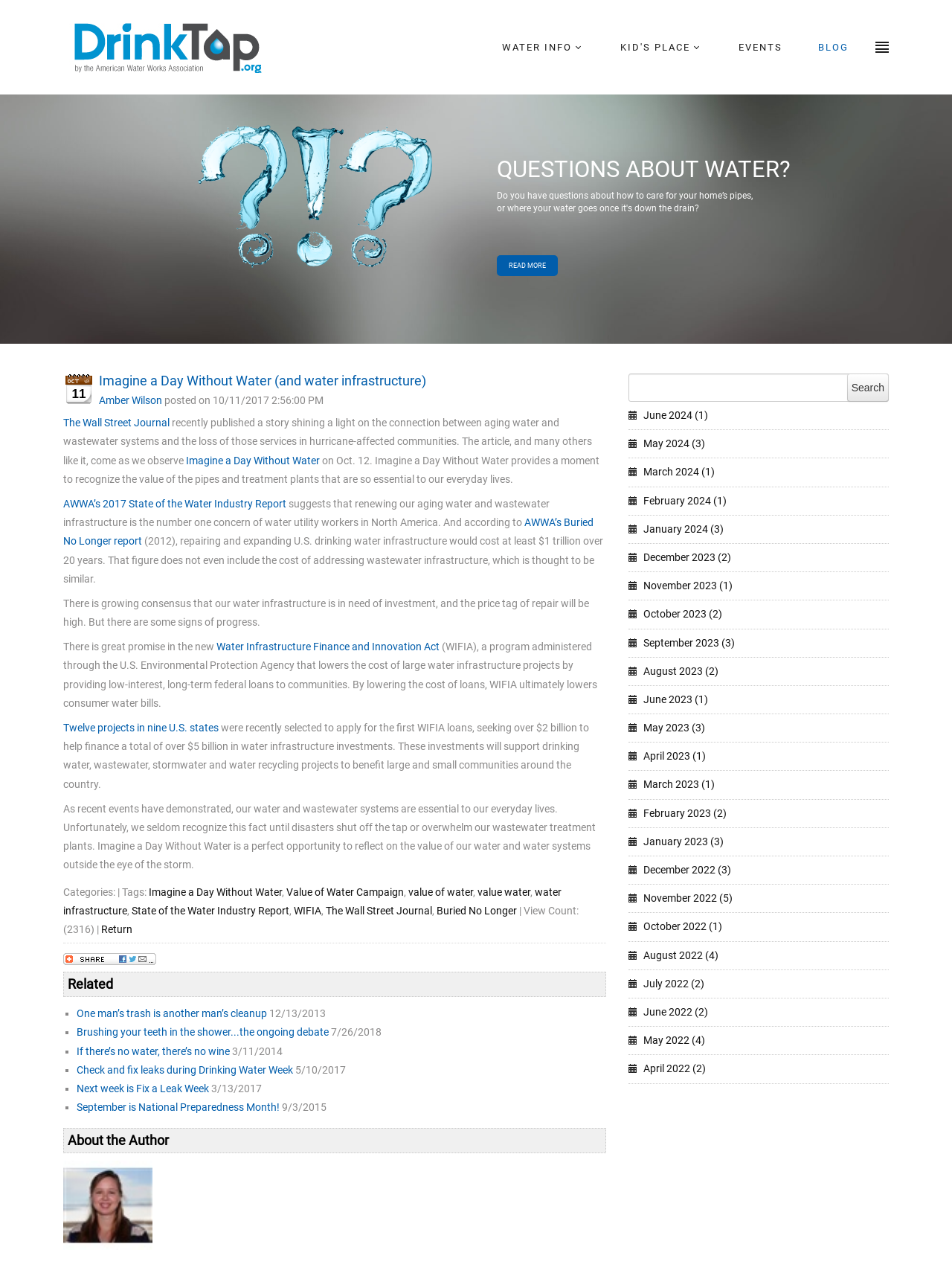Determine the bounding box coordinates for the element that should be clicked to follow this instruction: "Read the 'About the Author' section". The coordinates should be given as four float numbers between 0 and 1, in the format [left, top, right, bottom].

[0.066, 0.884, 0.637, 0.904]